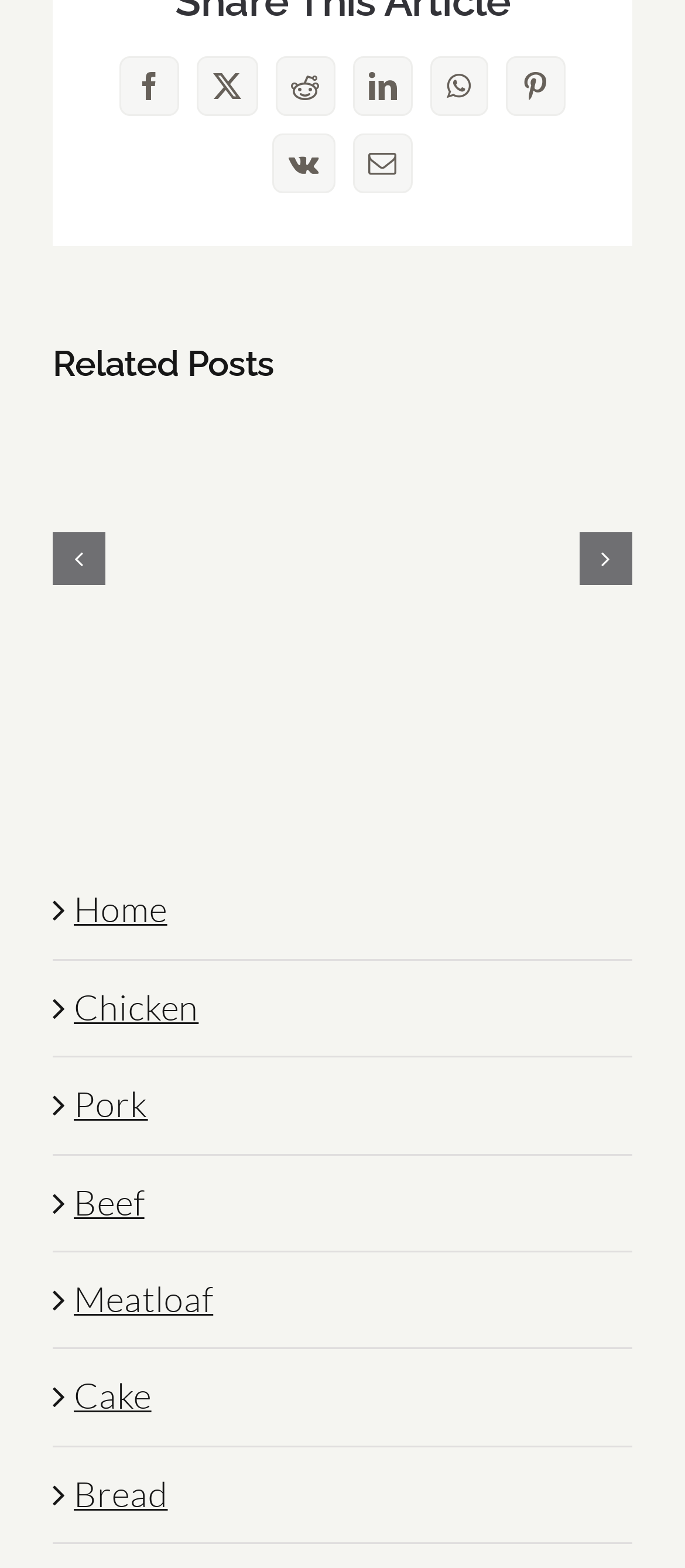Please provide a detailed answer to the question below by examining the image:
How many navigation links are available?

I counted the number of navigation links at the bottom of the webpage, including Home, Chicken, Pork, Beef, Meatloaf, Cake, and Bread.